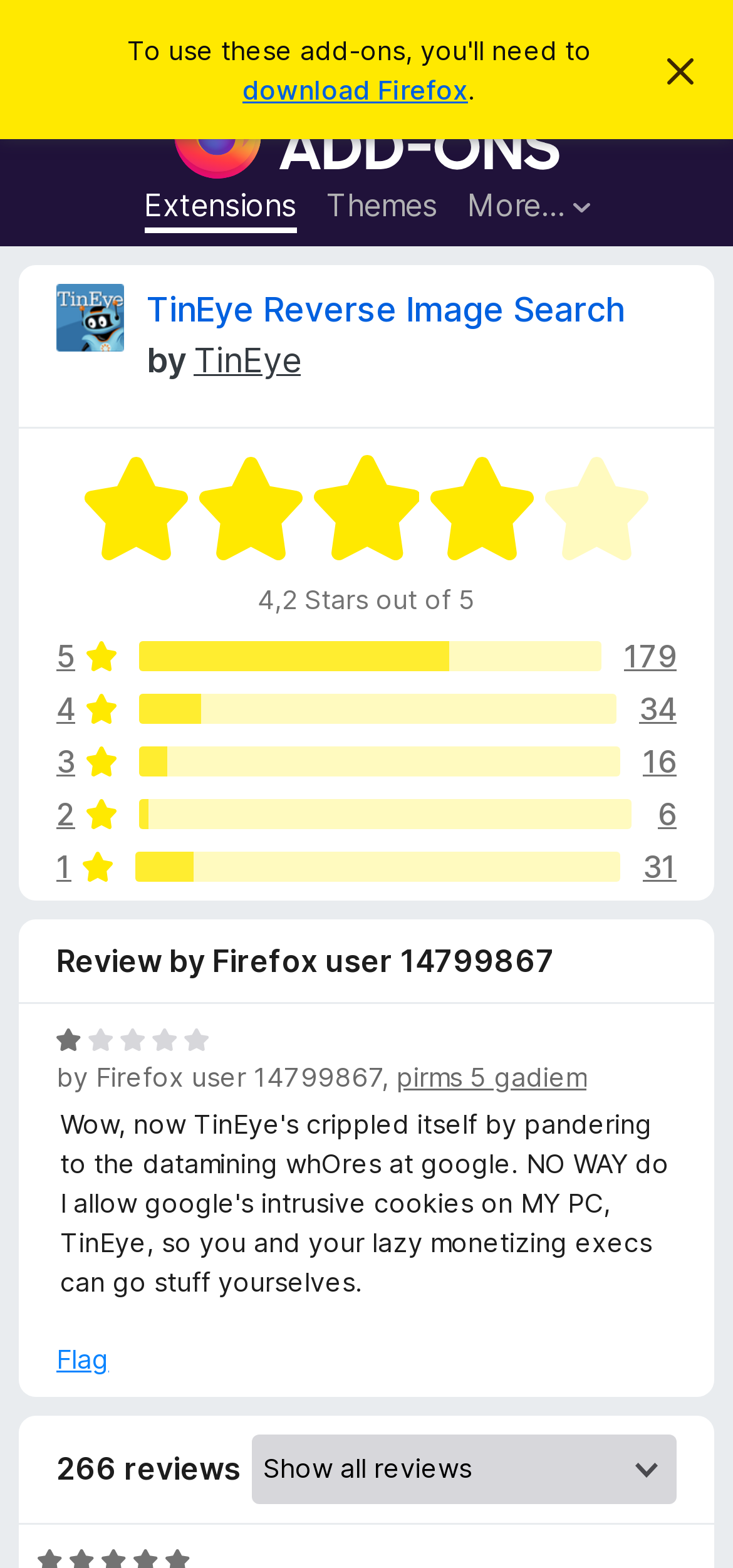Determine the bounding box coordinates for the UI element described. Format the coordinates as (top-left x, top-left y, bottom-right x, bottom-right y) and ensure all values are between 0 and 1. Element description: Extensions

[0.196, 0.116, 0.404, 0.151]